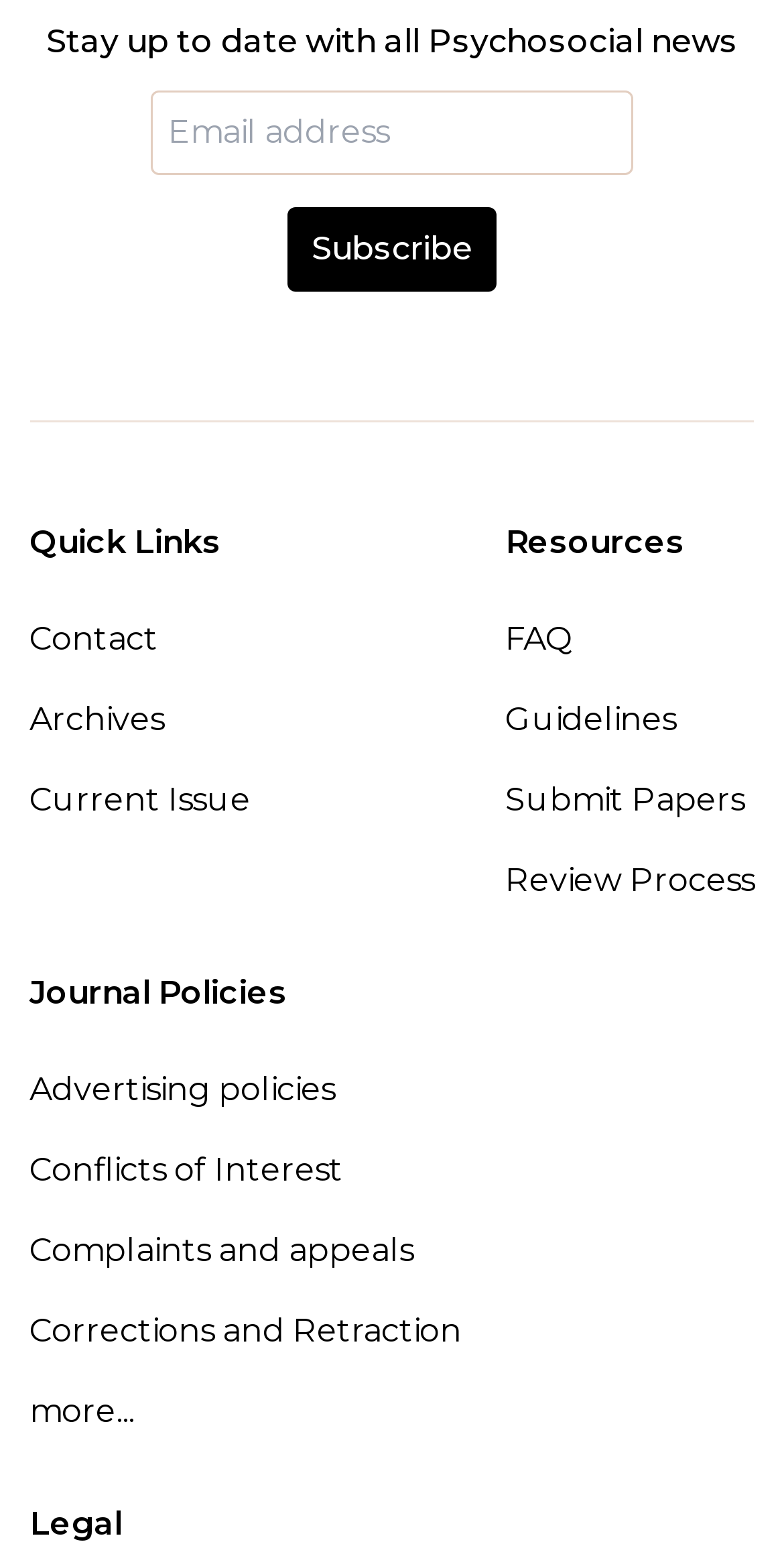Answer the following query with a single word or phrase:
What is the purpose of the textbox?

Subscribe to news